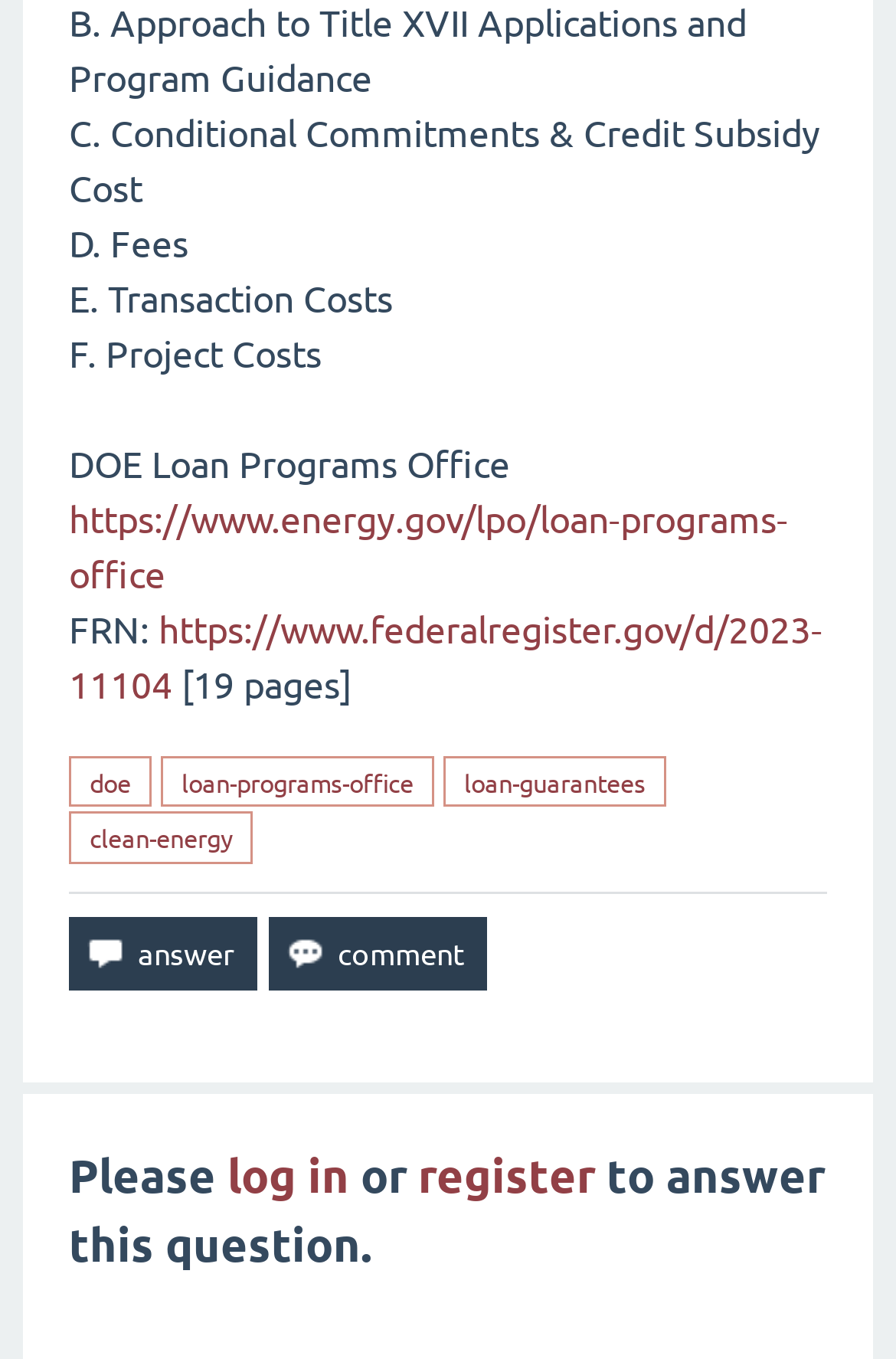Pinpoint the bounding box coordinates for the area that should be clicked to perform the following instruction: "View the 'hope' tag".

None